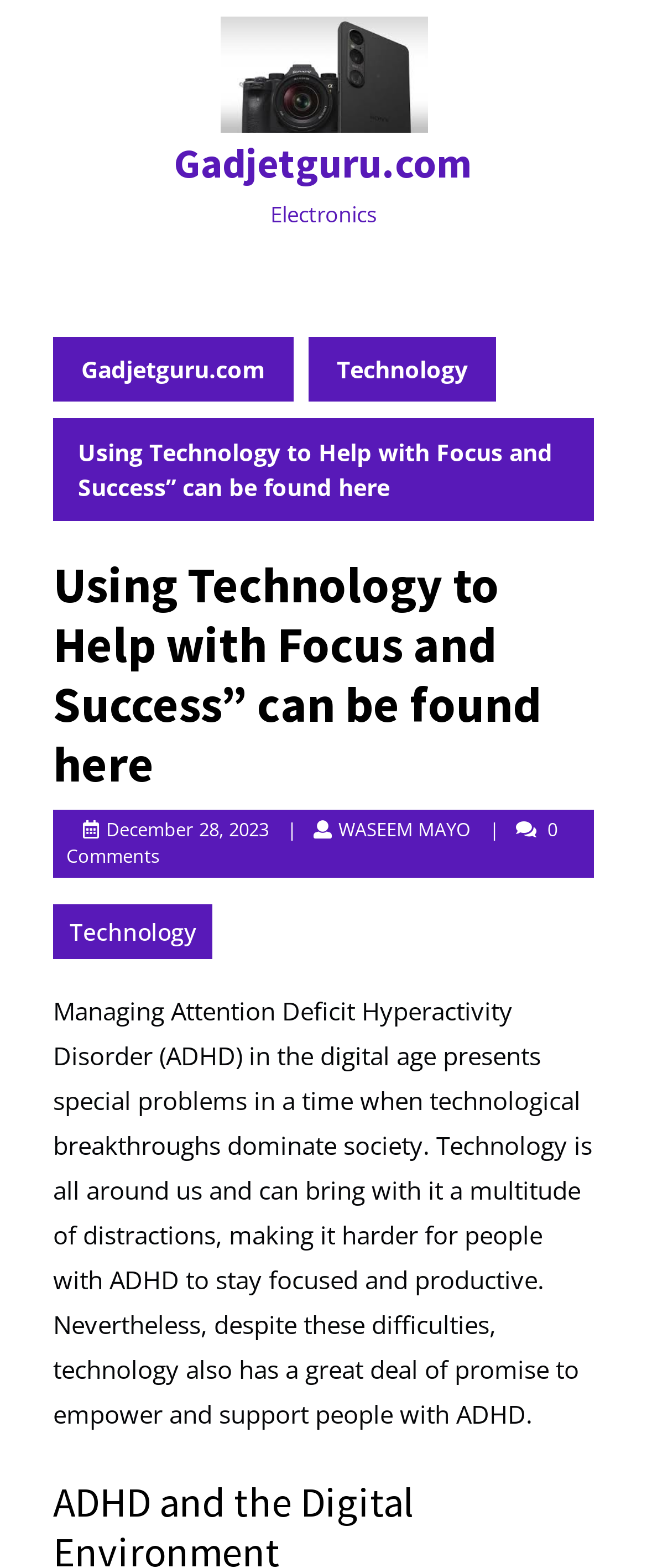With reference to the screenshot, provide a detailed response to the question below:
How many comments are there on the article?

I determined the number of comments by looking at the static text '0 Comments' which is a sibling element of the link 'WASEEM MAYO WASEEM MAYO' and the static text 'December 28, 2023'. This suggests that there are no comments on the article.